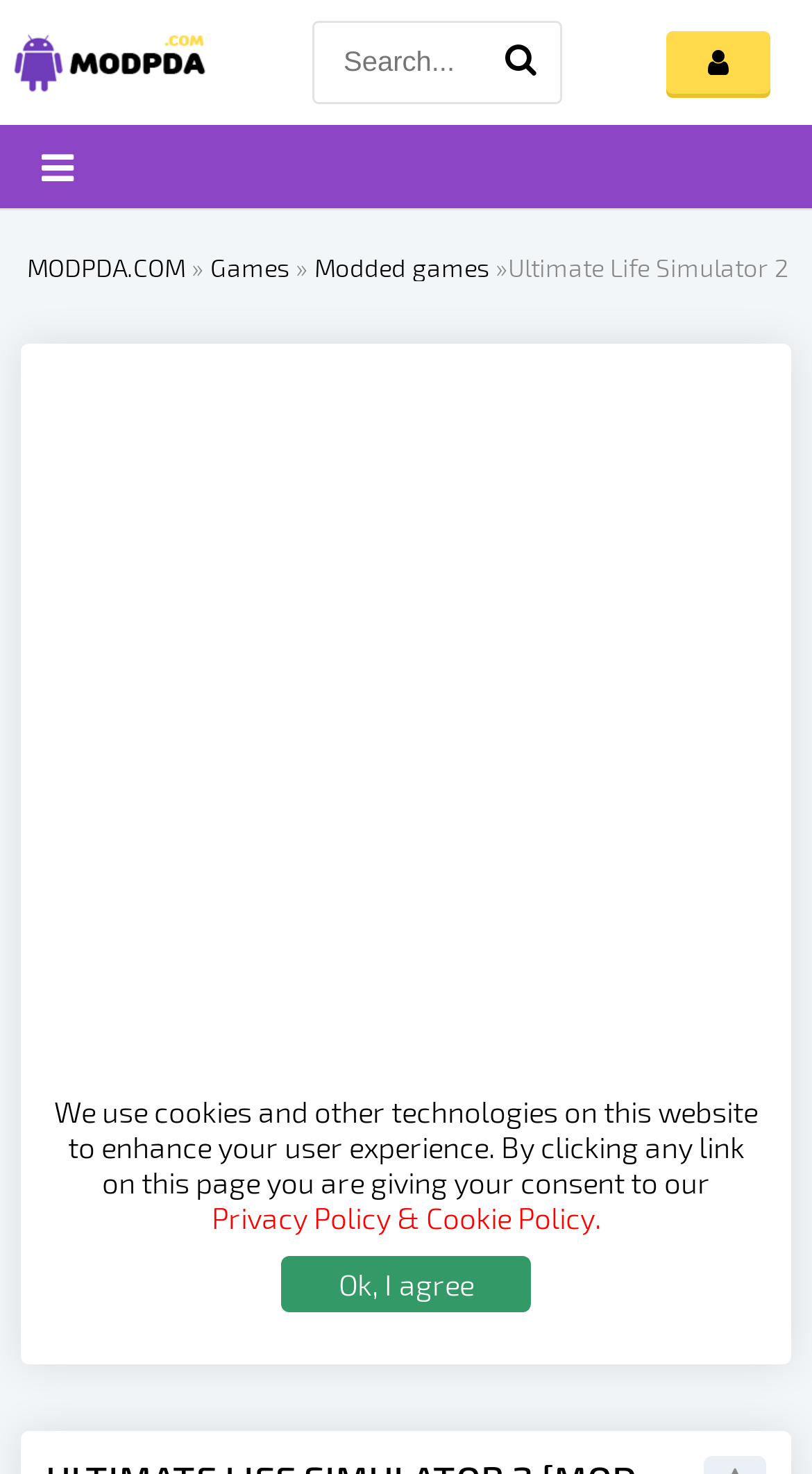Identify the bounding box coordinates of the HTML element based on this description: "title="Home"".

[0.0, 0.0, 0.256, 0.085]